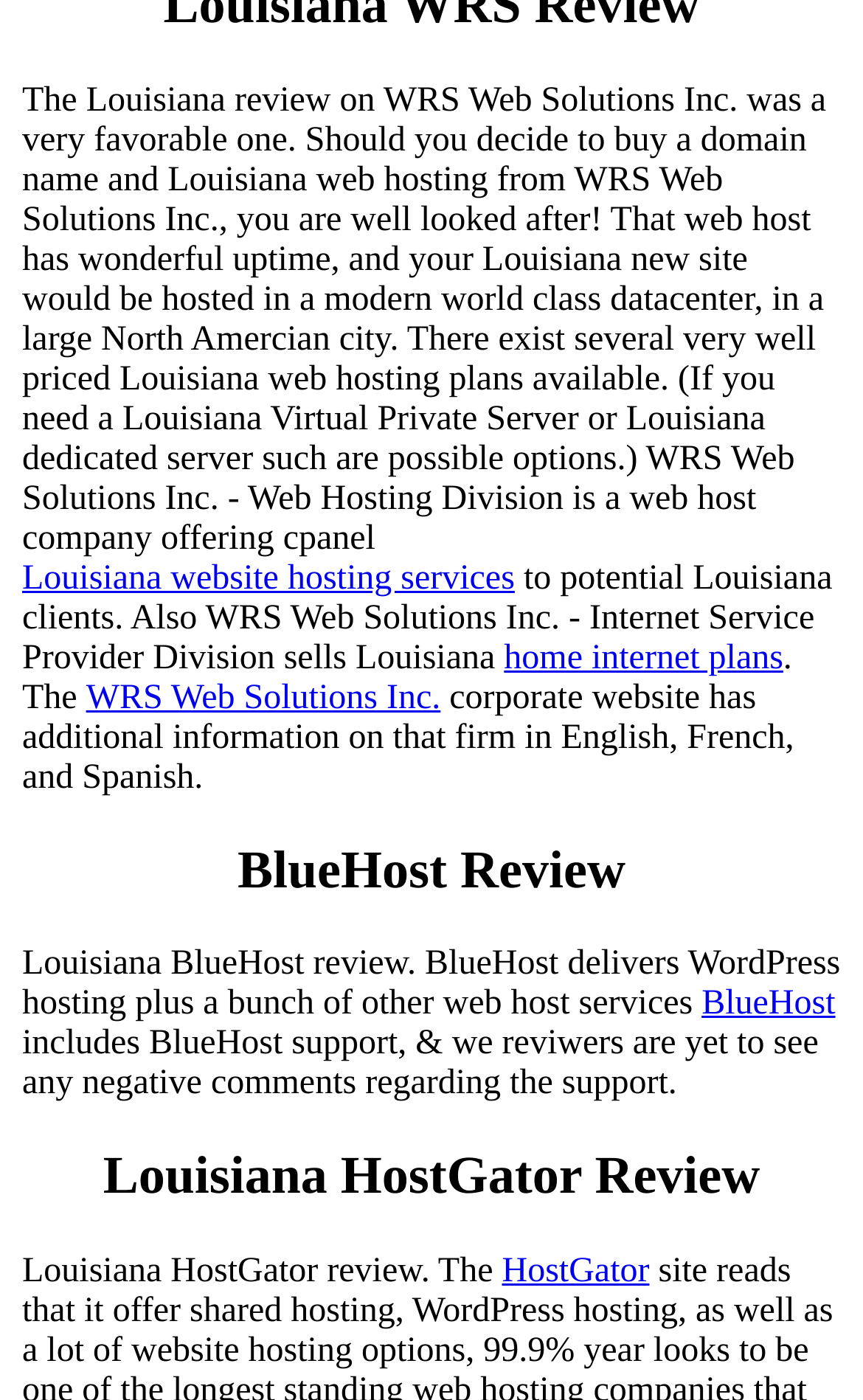What is the tone of the review for BlueHost's support?
Provide a well-explained and detailed answer to the question.

The text mentions that the reviewers have yet to see any negative comments regarding BlueHost's support, which suggests that the tone of the review is positive and indicates that BlueHost's support is satisfactory.